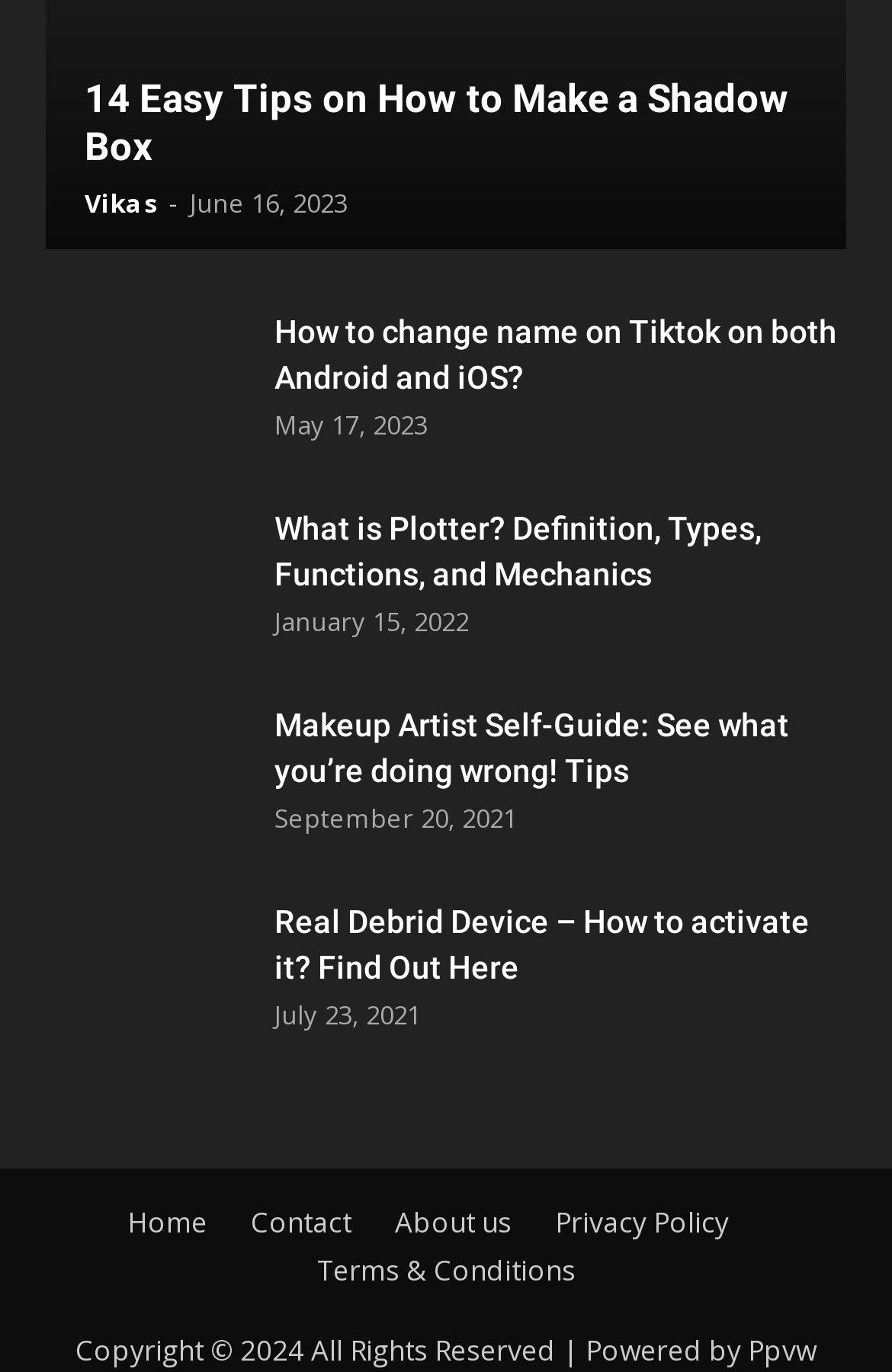Answer succinctly with a single word or phrase:
Who wrote the article about changing name on TikTok?

Vikas